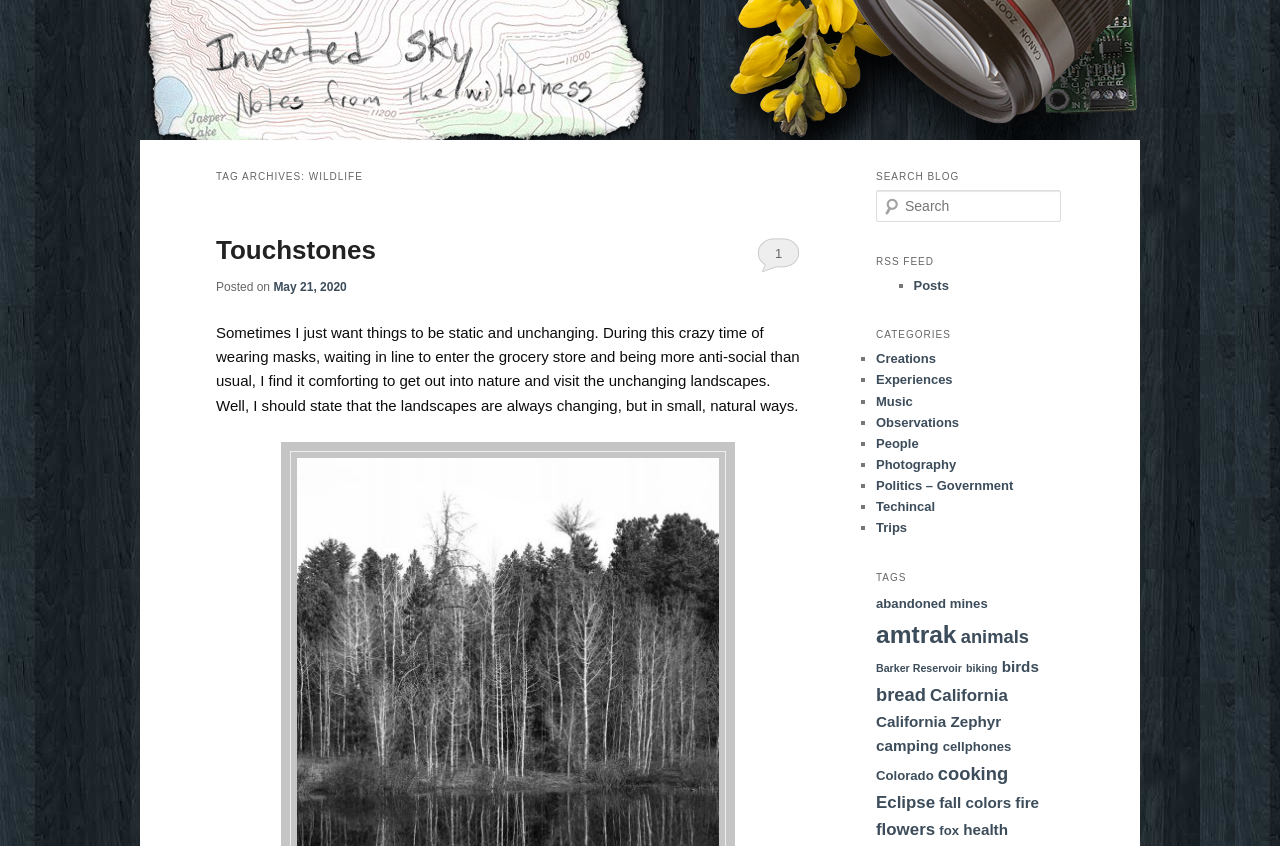What is the title of the blog?
Look at the image and construct a detailed response to the question.

The title of the blog can be found in the heading element with the text 'Inverted Sky' which is located at the top of the webpage.